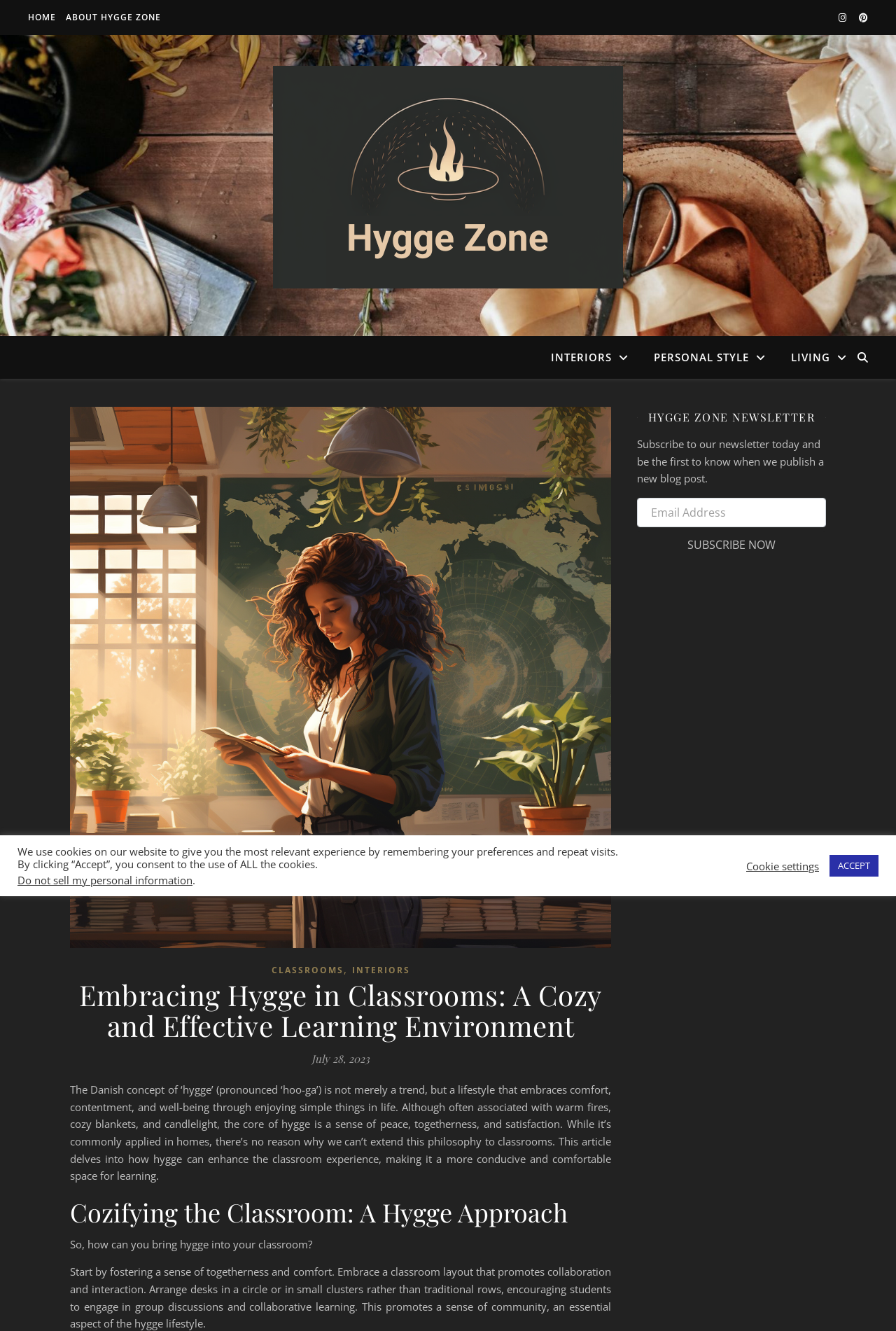Using the details in the image, give a detailed response to the question below:
What is the concept of 'hygge'?

Based on the webpage content, 'hygge' is a Danish concept that is not just a trend, but a lifestyle that emphasizes comfort, contentment, and well-being through enjoying simple things in life. It's about embracing a sense of peace, togetherness, and satisfaction.